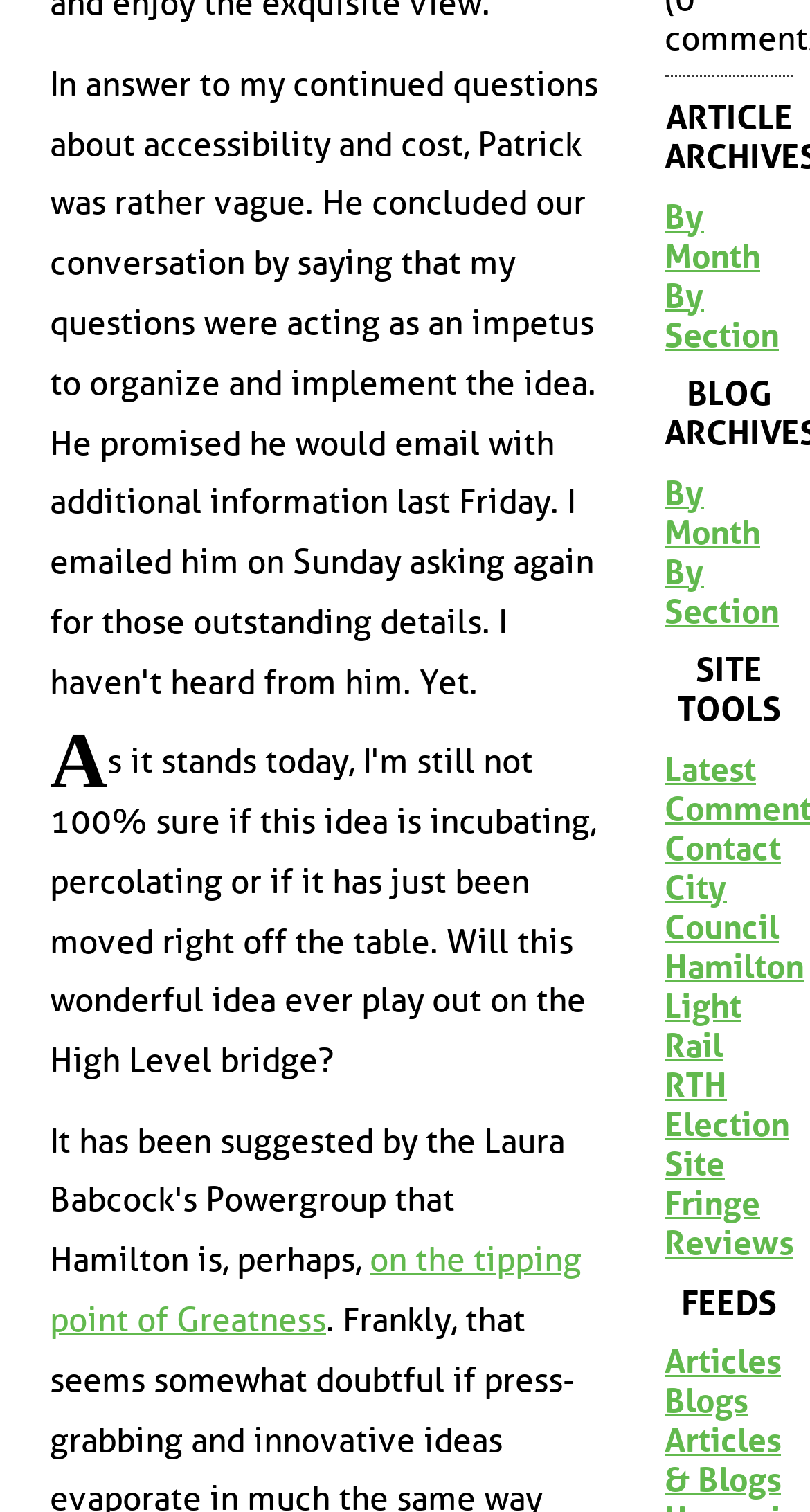How many categories are in the ARTICLE ARCHIVES section?
Please use the visual content to give a single word or phrase answer.

2